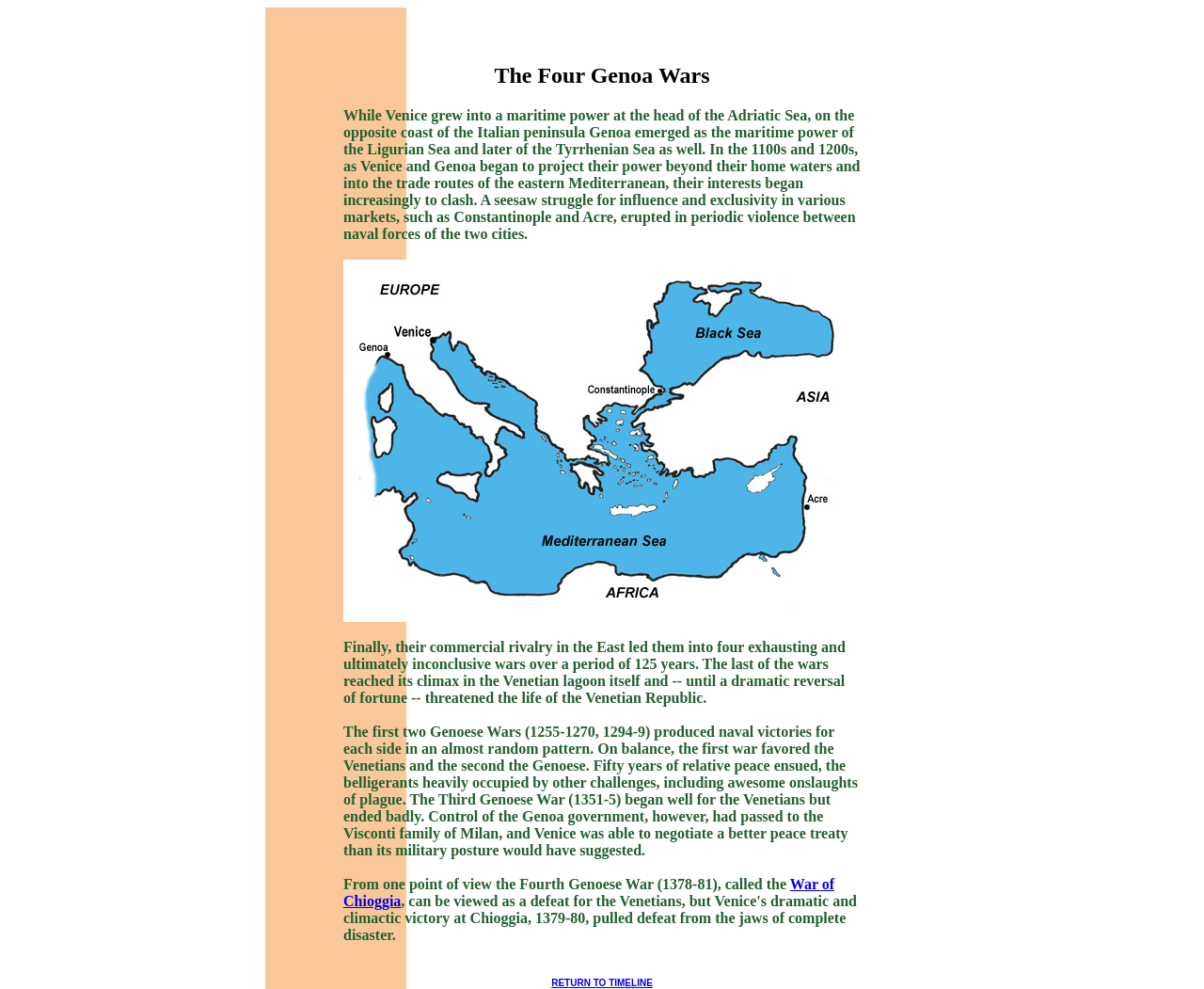Respond with a single word or short phrase to the following question: 
What is the name of the war that is also referred to as the War of Chioggia?

Fourth Genoese War